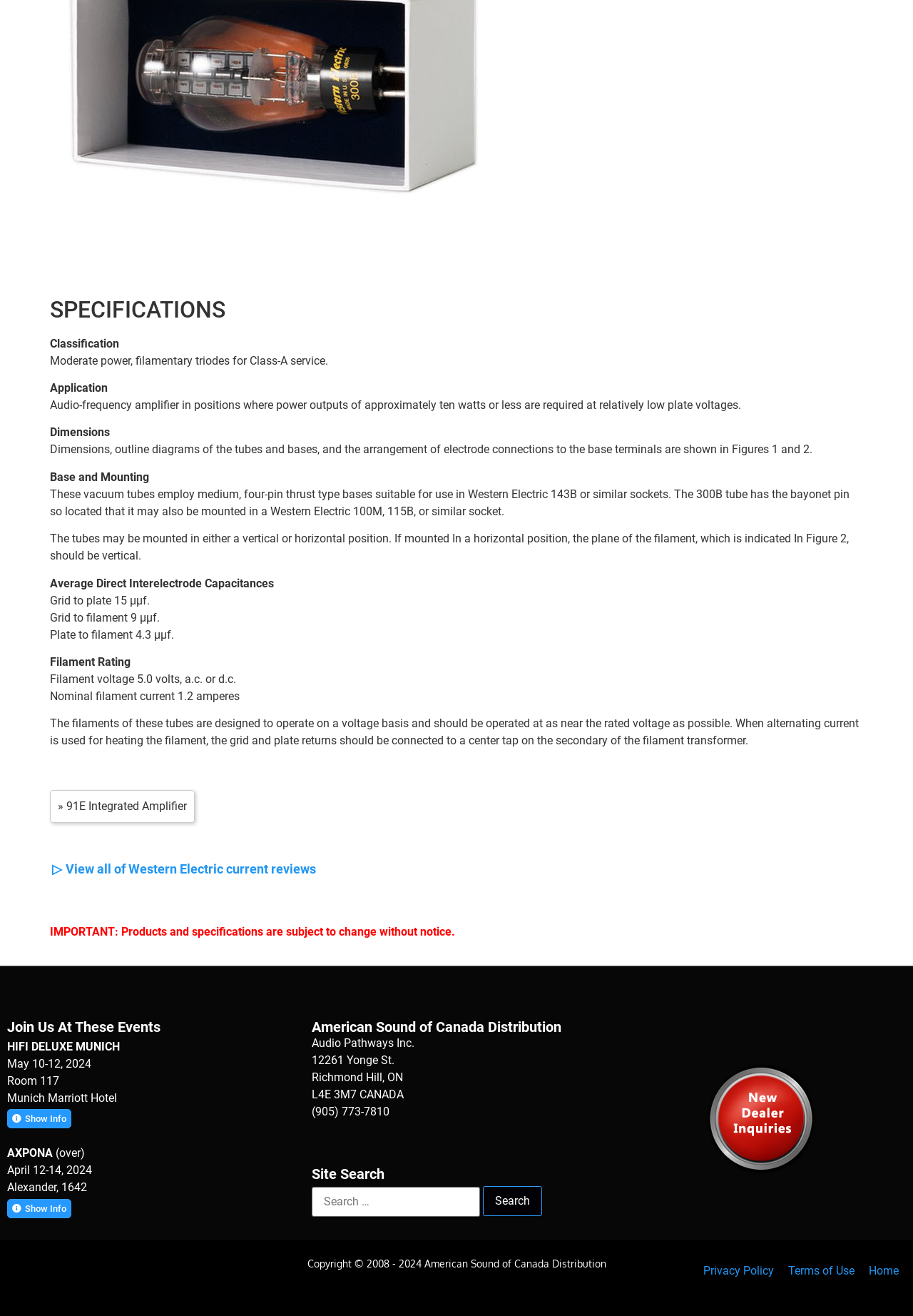Answer the question in one word or a short phrase:
What is the classification of the tube?

Moderate power, filamentary triodes